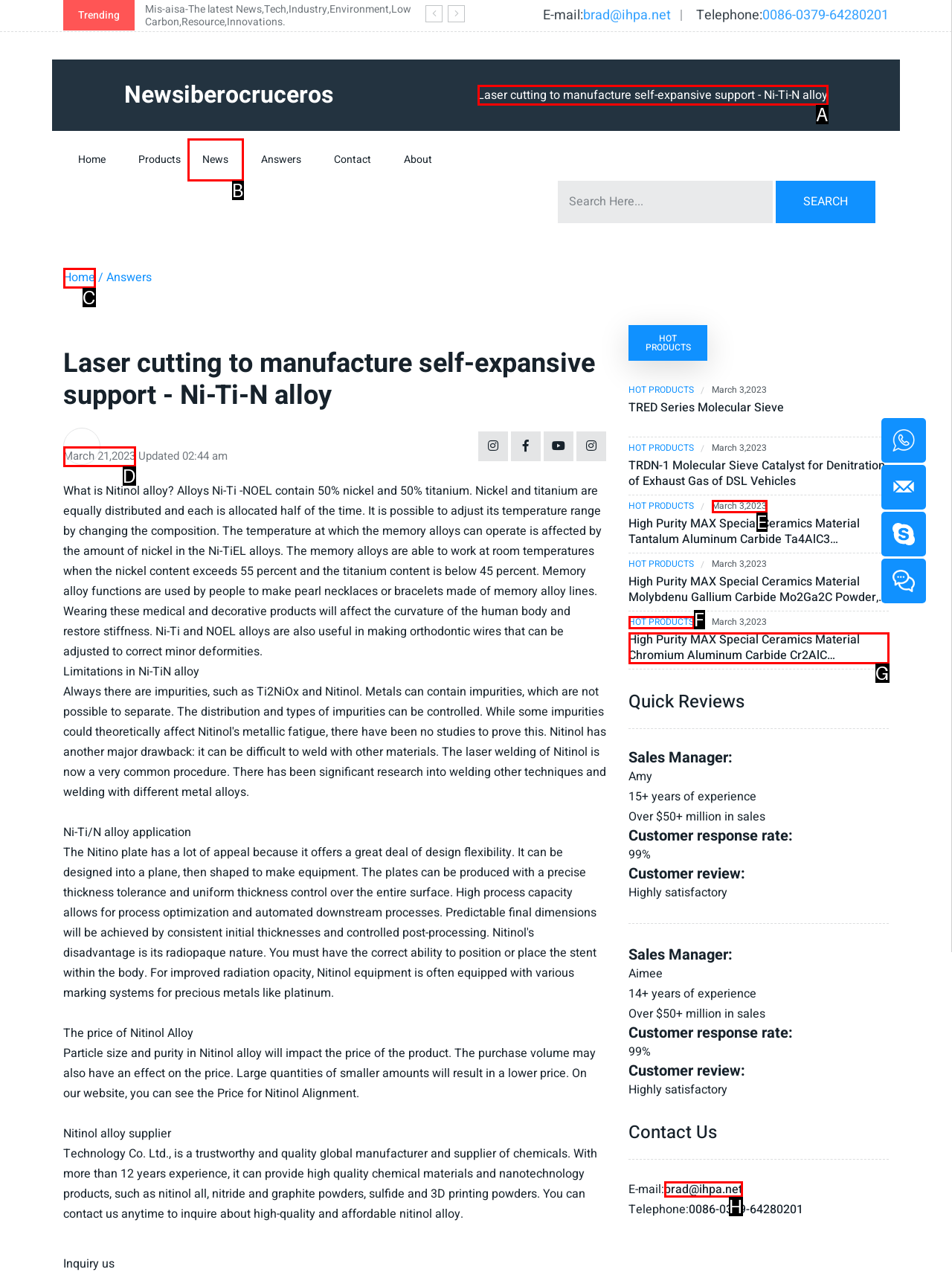Indicate the letter of the UI element that should be clicked to accomplish the task: Contact us via email. Answer with the letter only.

H